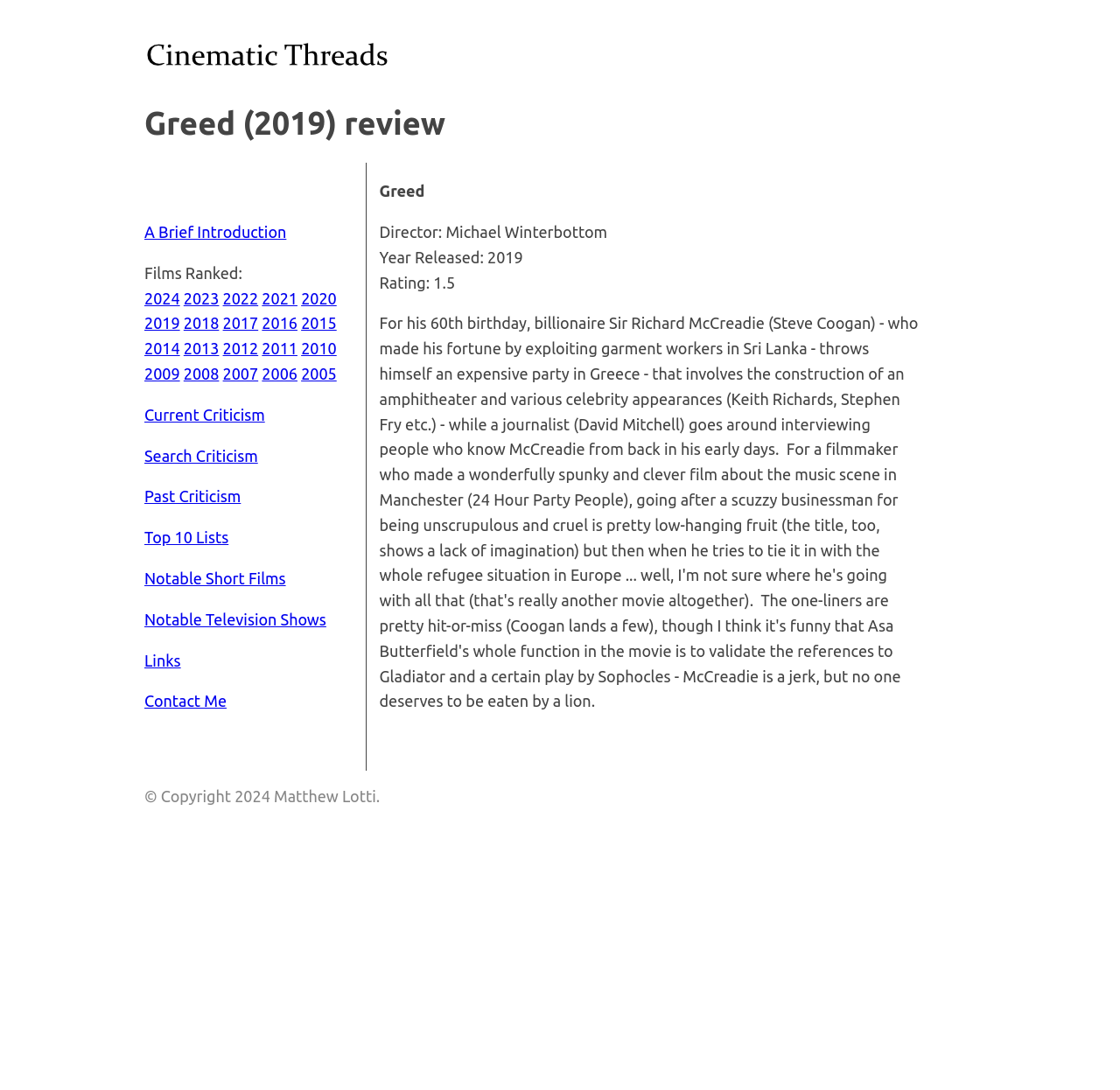Who is the director of the film?
Look at the image and provide a short answer using one word or a phrase.

Michael Winterbottom